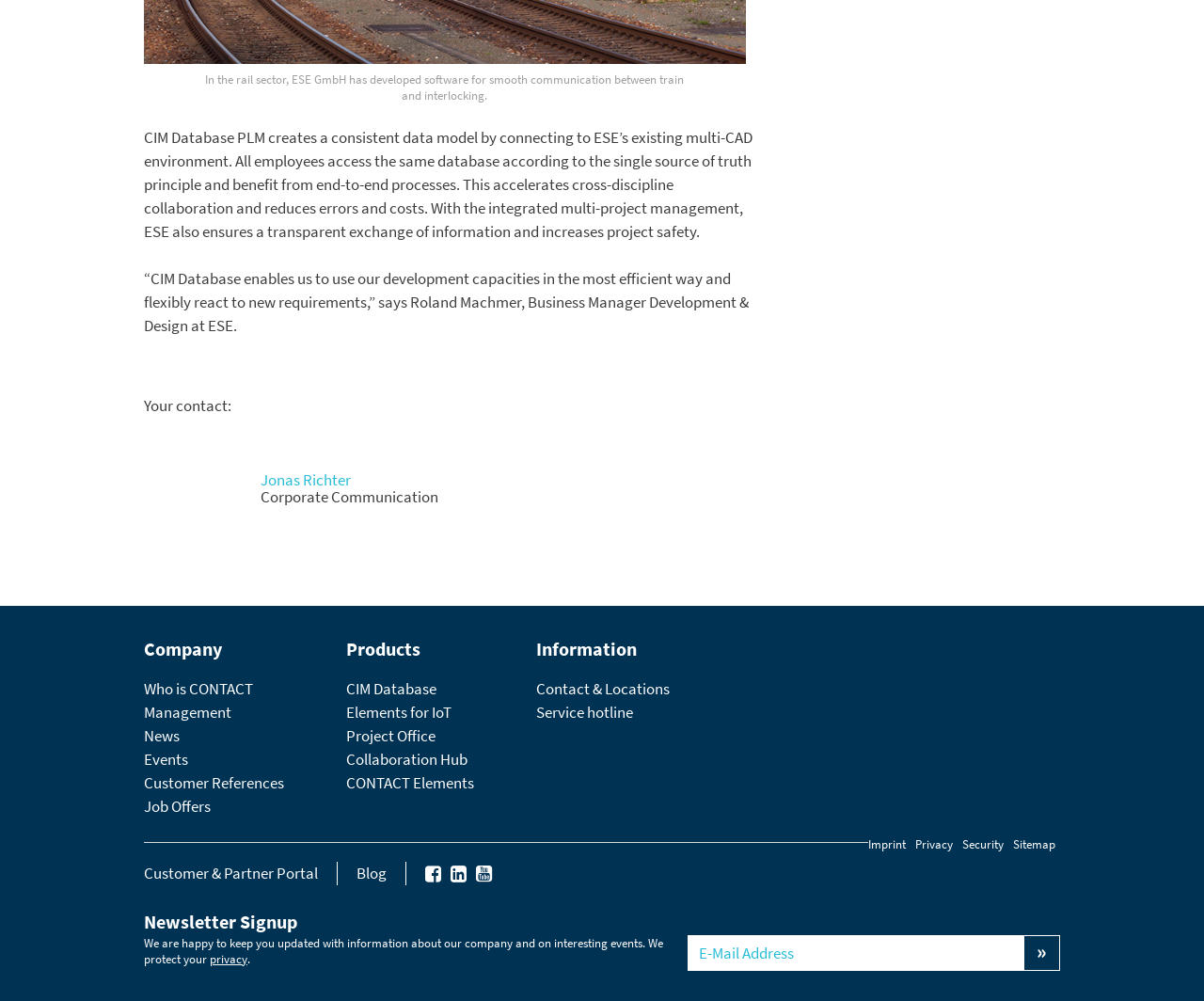Specify the bounding box coordinates of the area that needs to be clicked to achieve the following instruction: "Enter email address".

[0.571, 0.934, 0.88, 0.97]